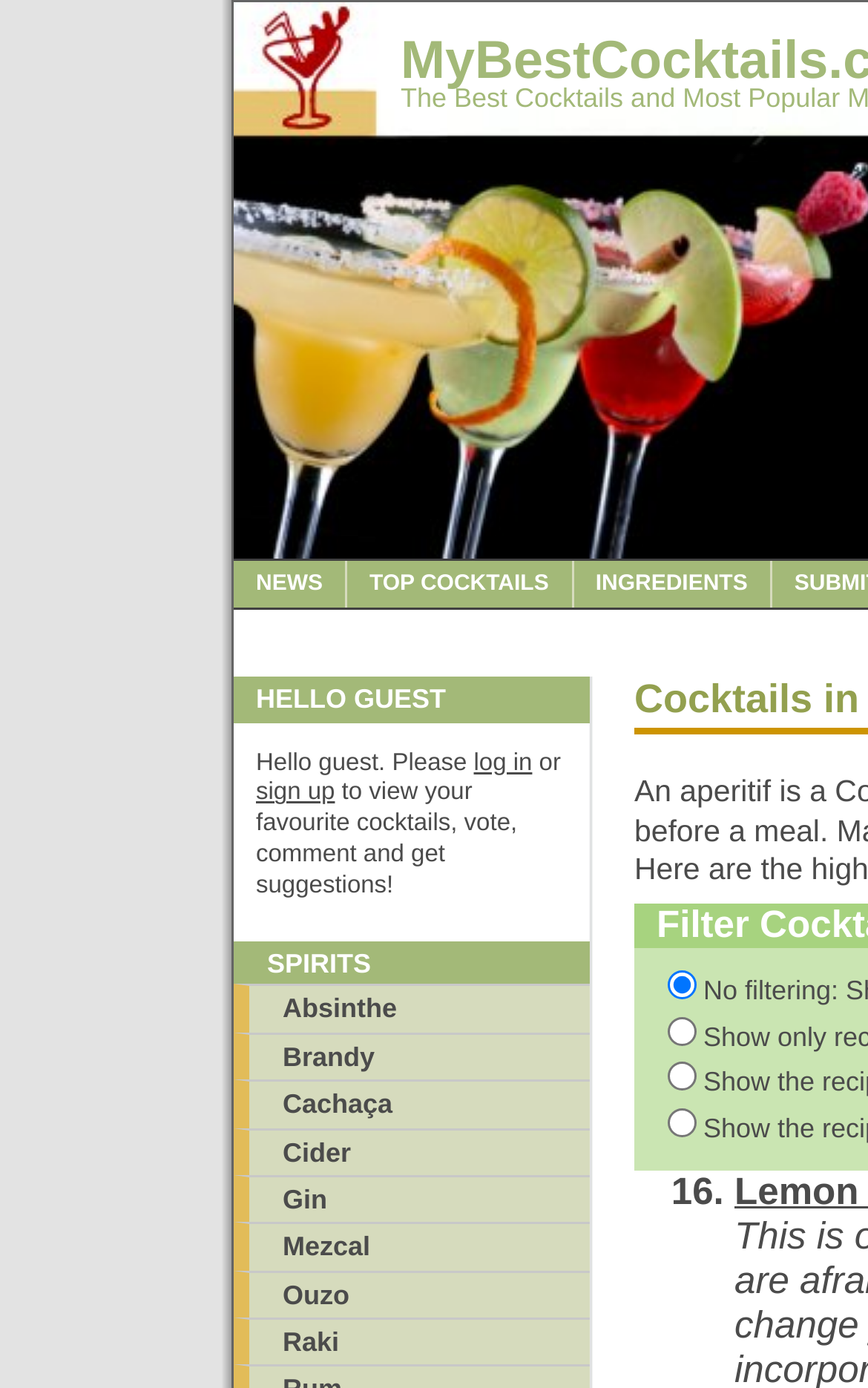Determine the bounding box coordinates of the area to click in order to meet this instruction: "Select Absinthe".

[0.269, 0.709, 0.679, 0.744]